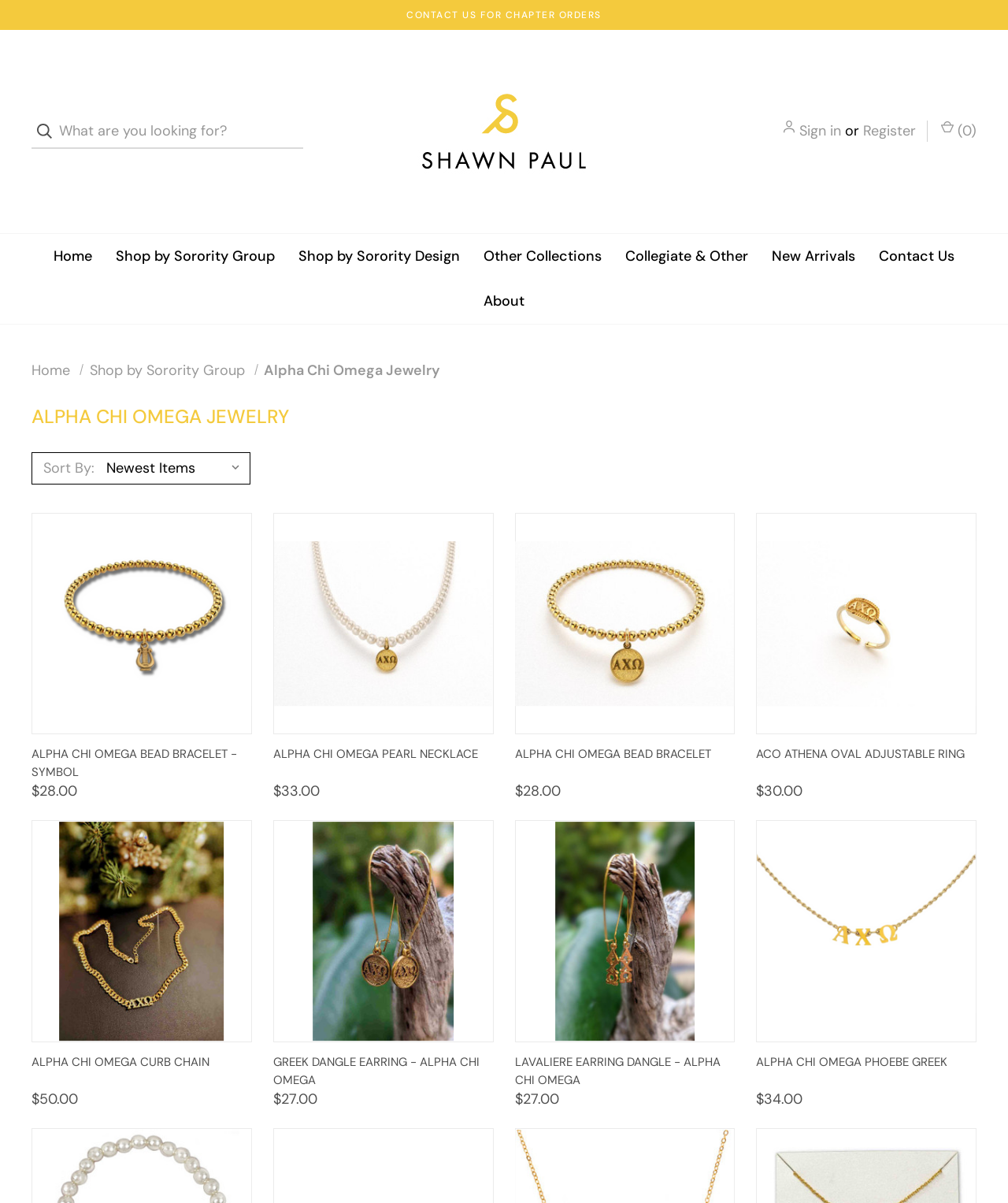How many jewelry items are displayed on the webpage?
Please provide a detailed and comprehensive answer to the question.

I counted the number of articles on the webpage, each containing a jewelry item, and found 4 items.